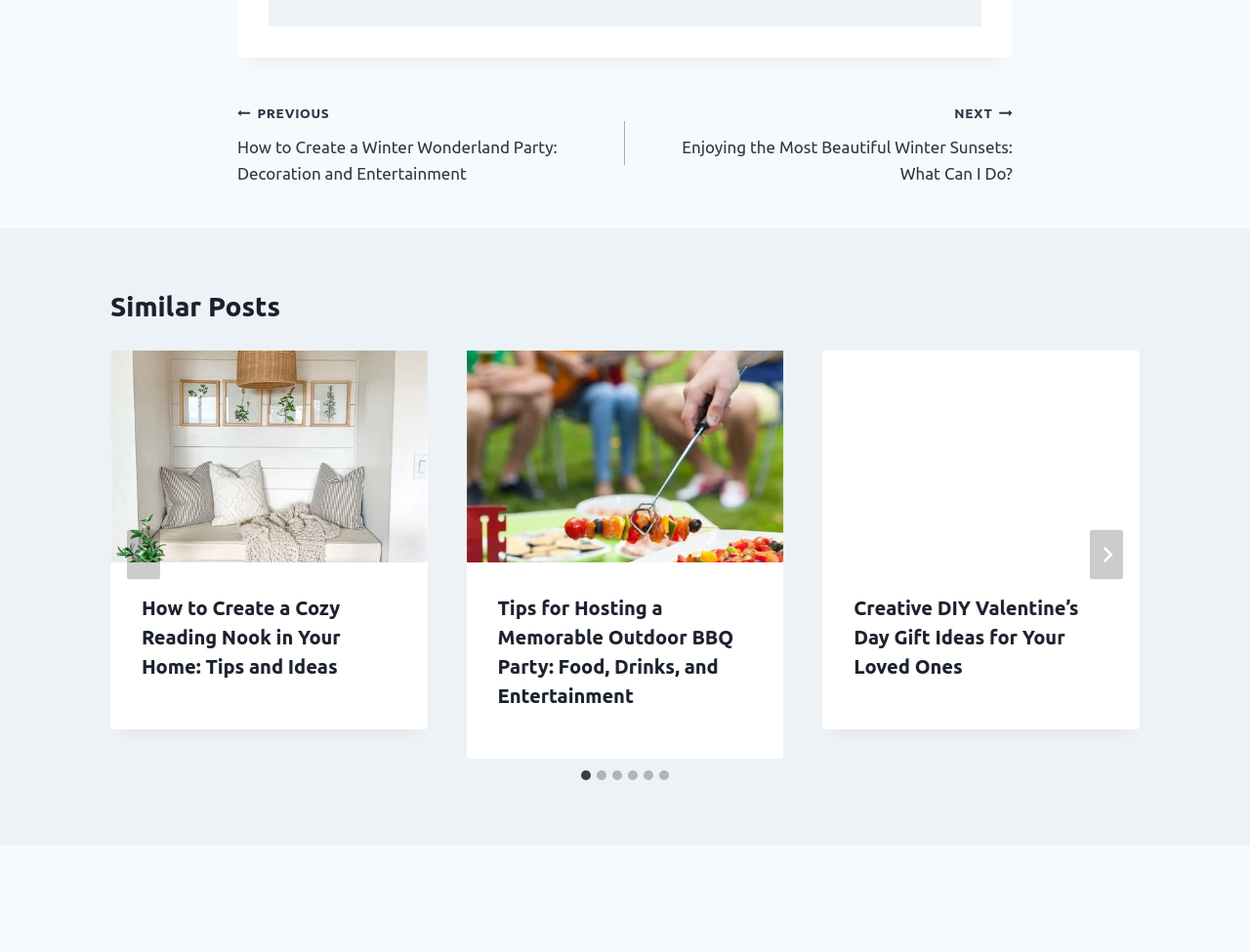Analyze the image and give a detailed response to the question:
What is the purpose of the 'Go to last slide' button?

The 'Go to last slide' button is a control element that allows the user to navigate to the last slide in the similar posts section. It is located at the top of the slide navigation controls and has a unique icon and text description.